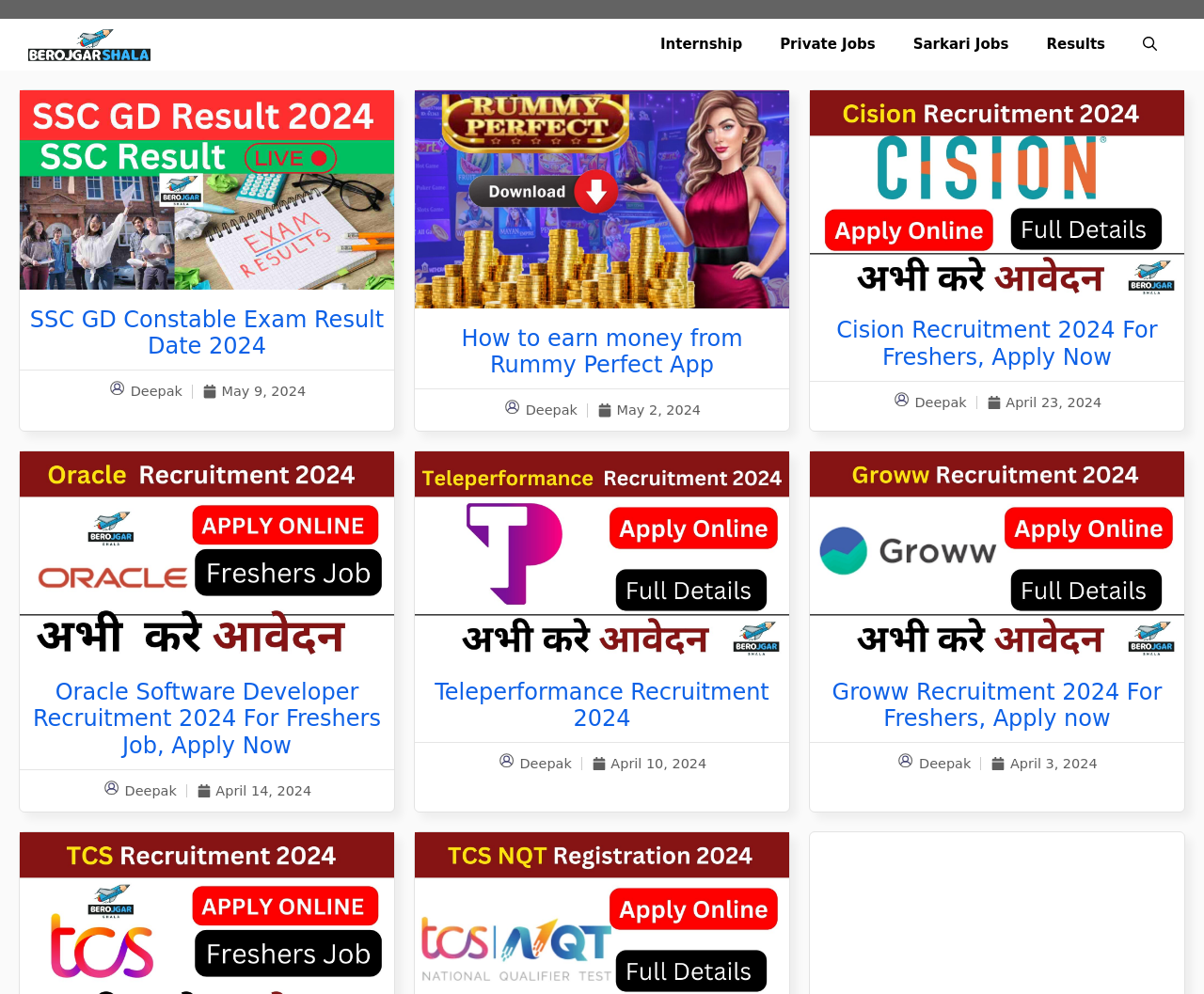Respond with a single word or phrase for the following question: 
What type of jobs are listed on this webpage?

Private and Govt jobs